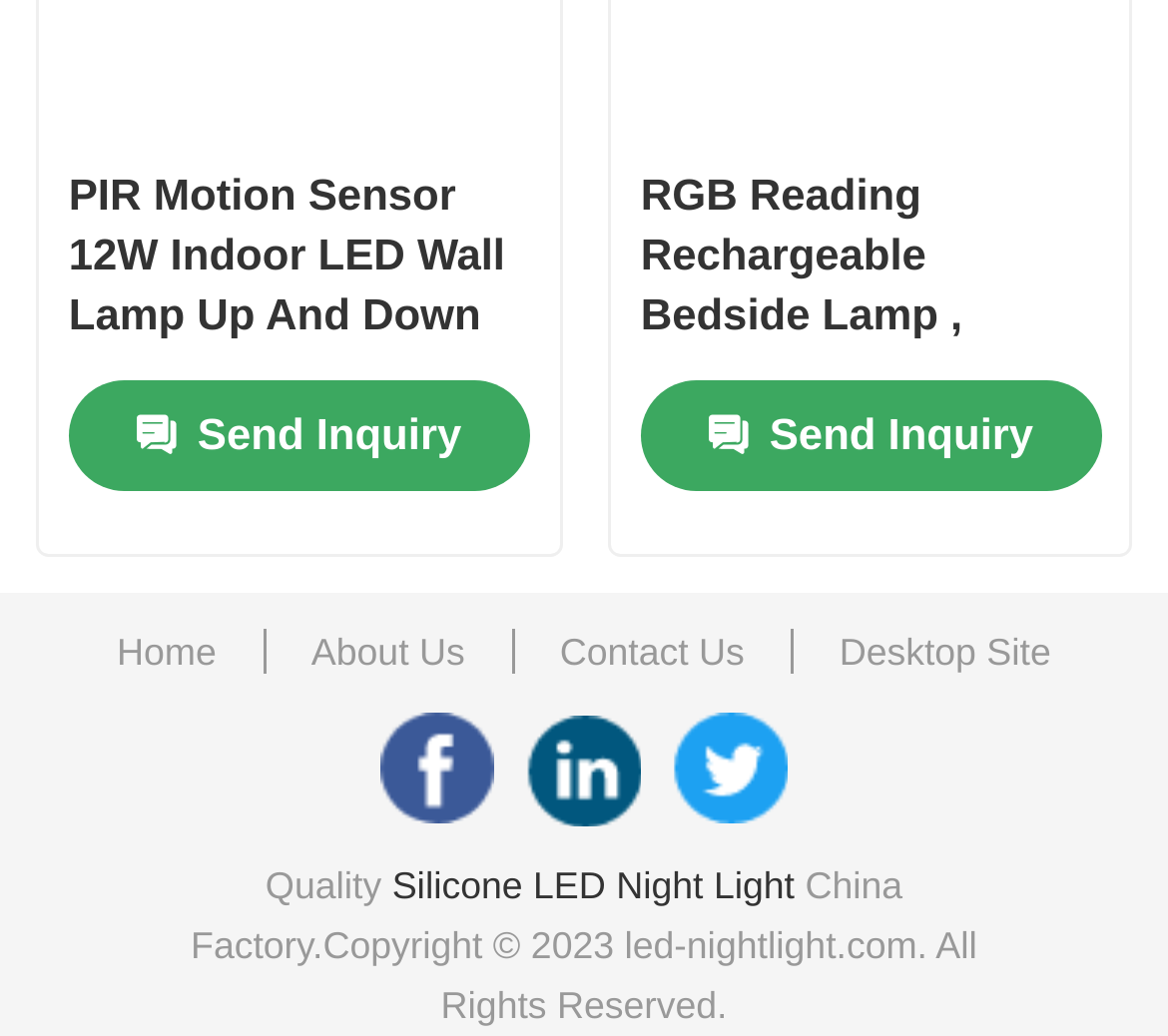What is the first menu item?
Look at the screenshot and respond with one word or a short phrase.

Home